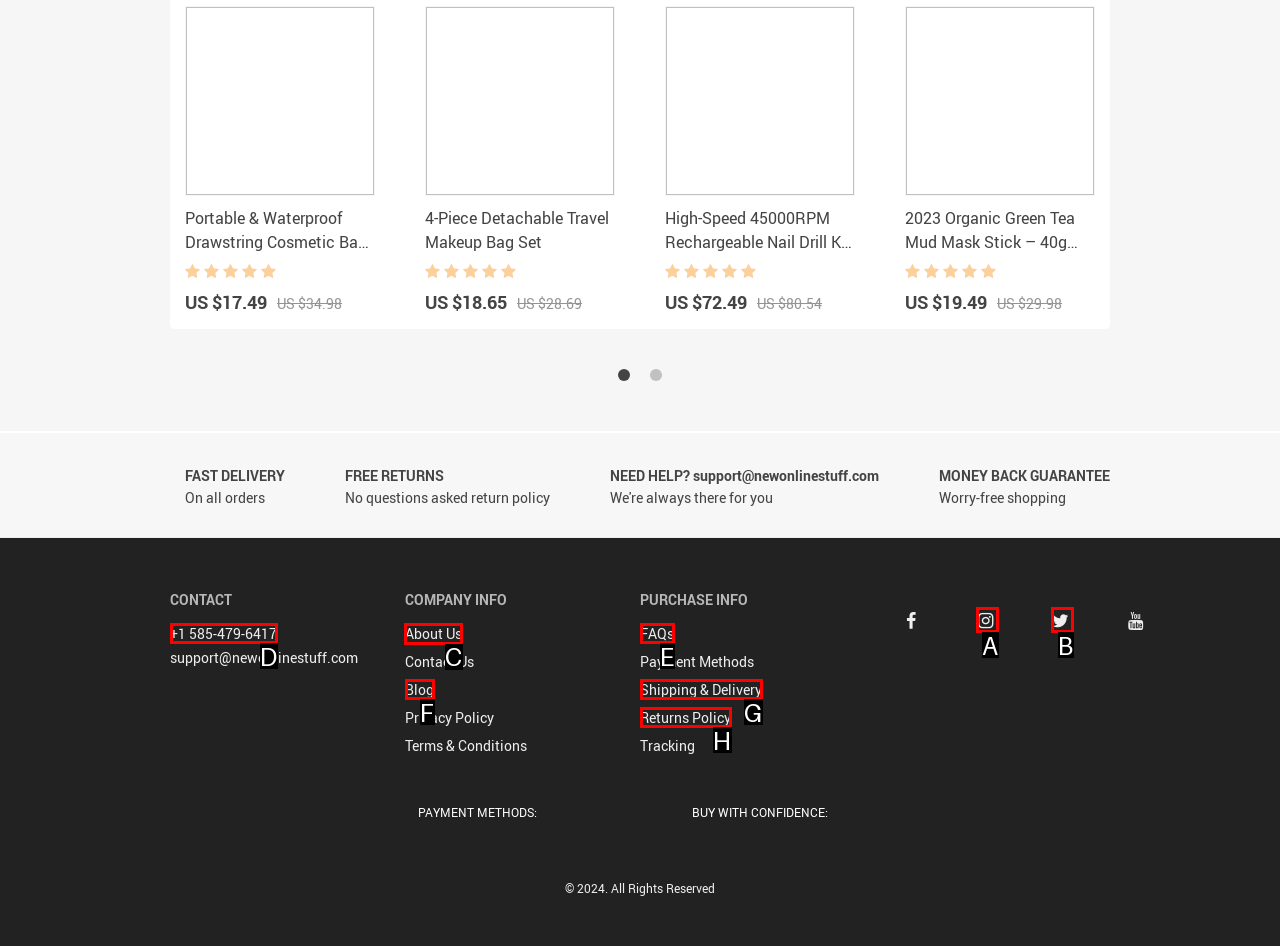From the available options, which lettered element should I click to complete this task: Learn more about company info?

C